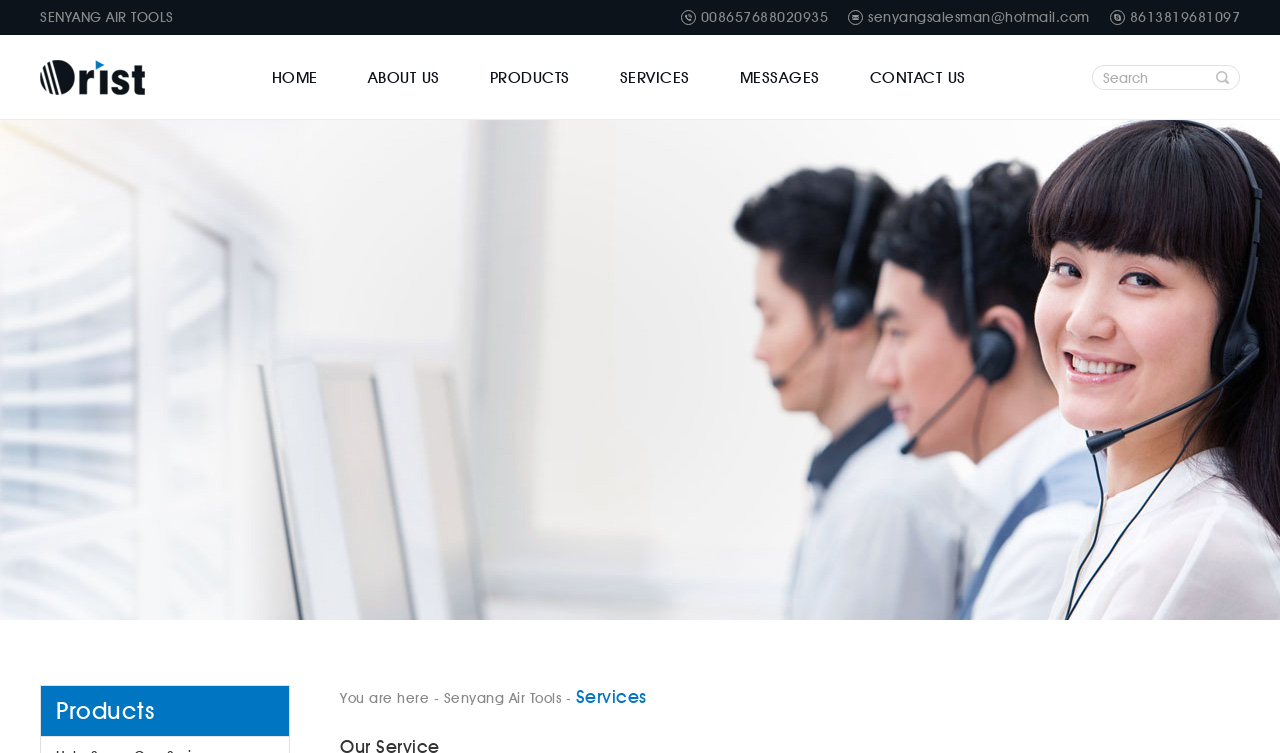What are the main categories on the webpage?
Using the image as a reference, answer with just one word or a short phrase.

HOME, ABOUT US, PRODUCTS, SERVICES, MESSAGES, CONTACT US